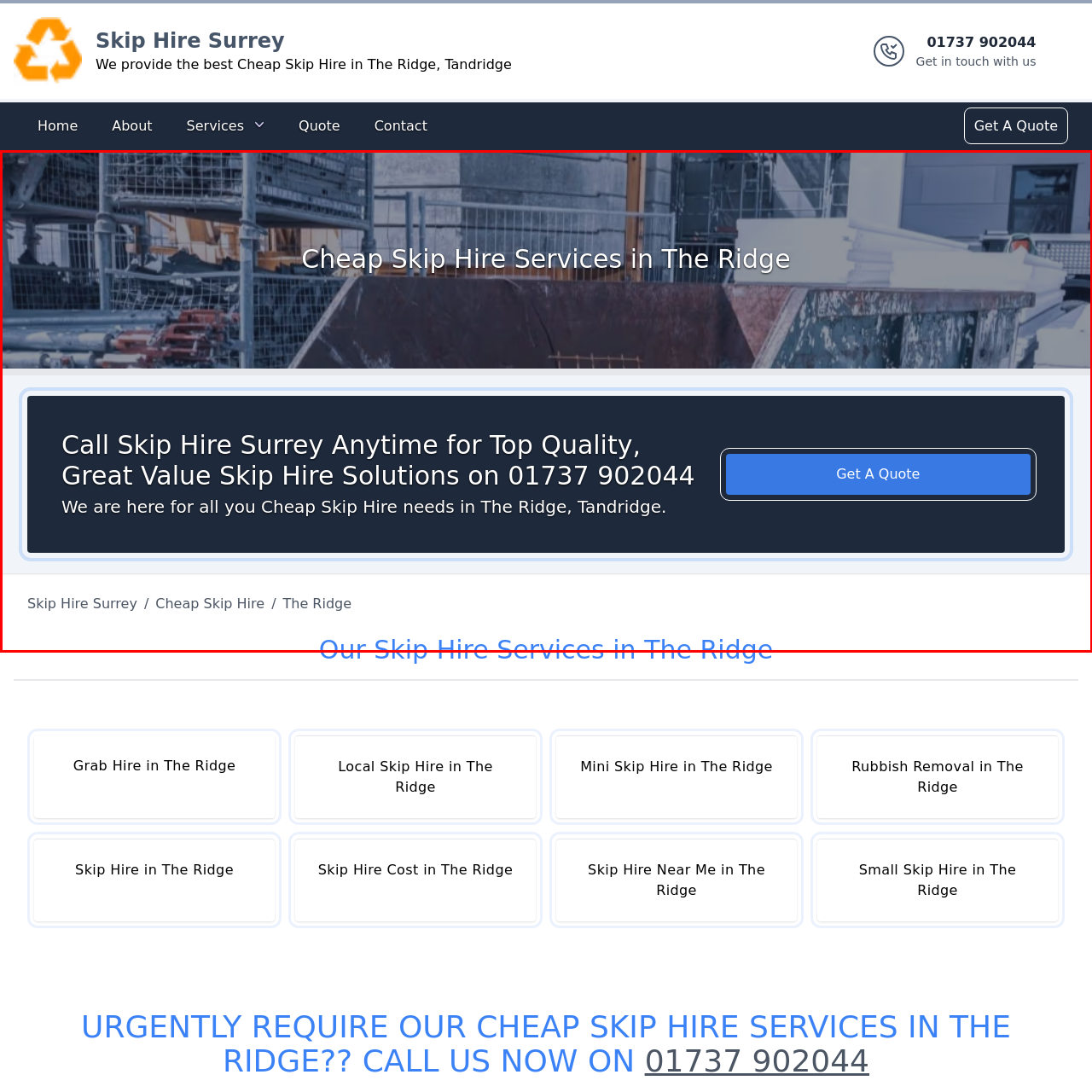Describe extensively the image content marked by the red bounding box.

The image highlights the services offered by Skip Hire Surrey, focusing on their cheap skip hire options available in The Ridge. The top section features a prominent heading, "Cheap Skip Hire Services in The Ridge," clearly indicating the service being promoted. Below this, a bold call-to-action invites customers to contact Skip Hire Surrey for top-quality, great value solutions, providing the phone number 01737 902044 for immediate inquiries. The message conveys a commitment to meeting all skip hire needs in The Ridge, Tandridge, while visually presenting a construction context, which likely relates to the services provided.